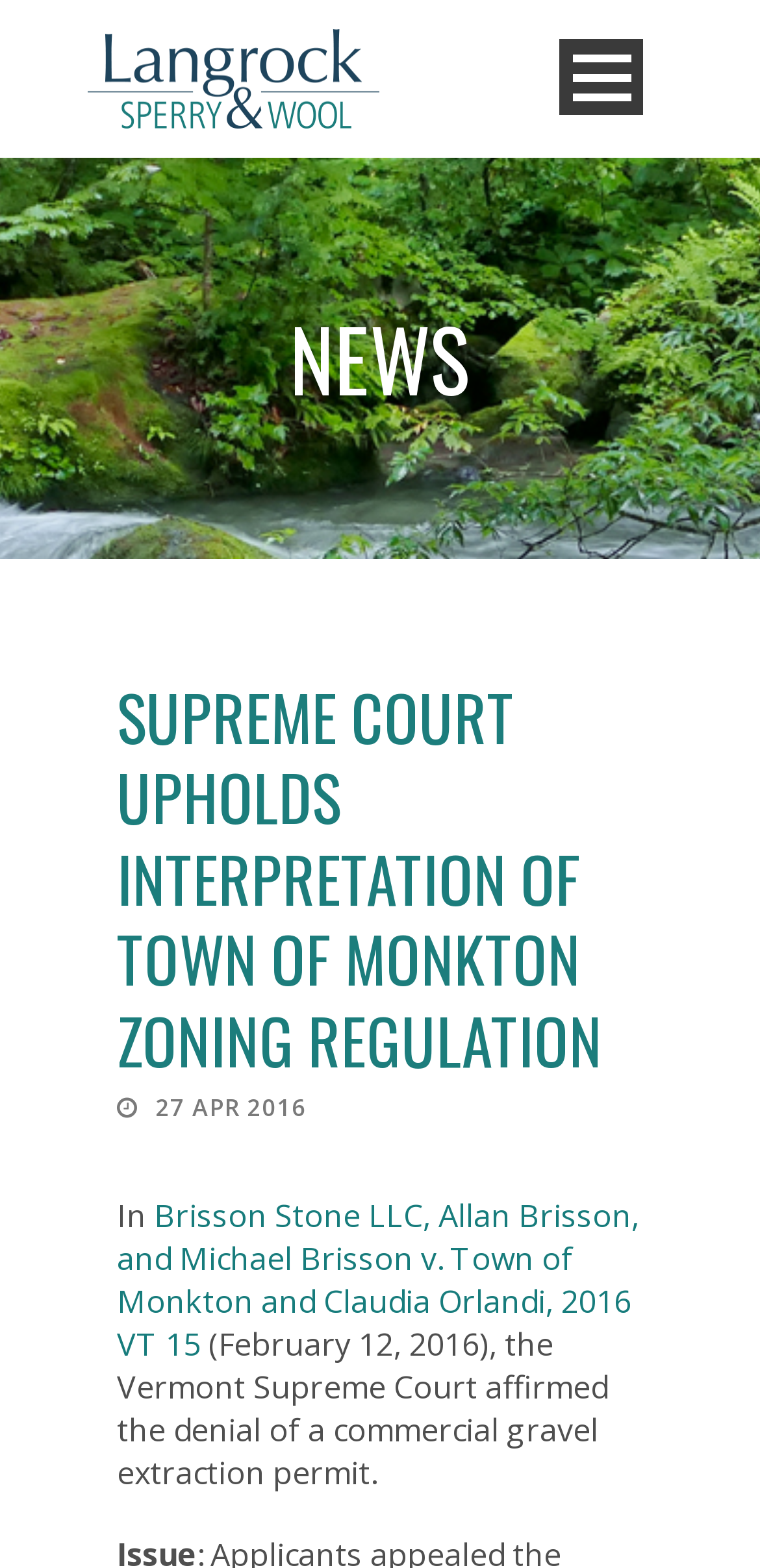Can you identify the bounding box coordinates of the clickable region needed to carry out this instruction: 'Read the news from 27 APR 2016'? The coordinates should be four float numbers within the range of 0 to 1, stated as [left, top, right, bottom].

[0.204, 0.695, 0.404, 0.716]